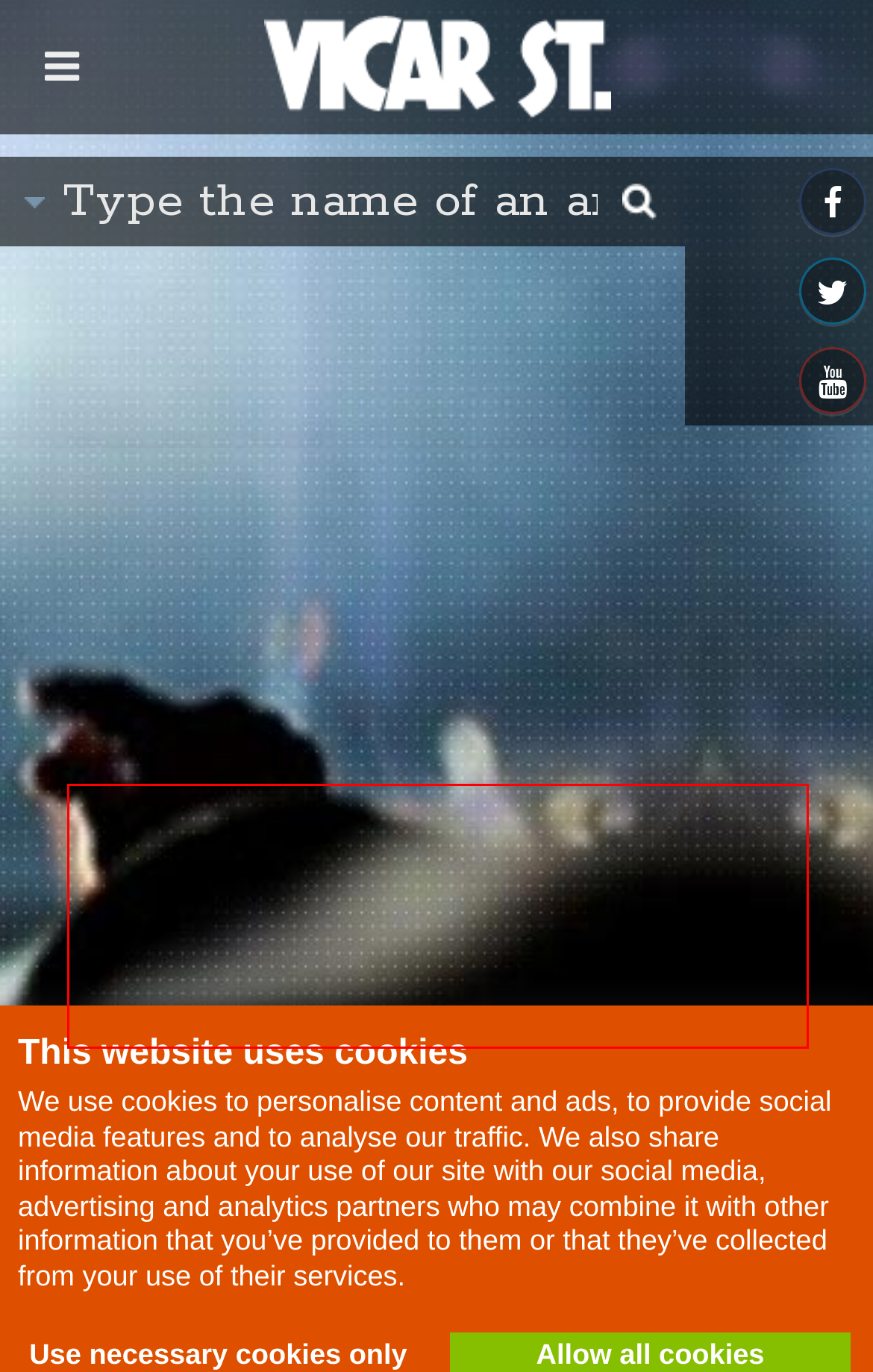Given the screenshot of a webpage, identify the red rectangle bounding box and recognize the text content inside it, generating the extracted text.

Tommy Tiernan is an Irish comedian, actor and writer. He and Hector Ó hEochagáin presented The Tommy and Hector Show on i102-104FM. Tiernan also featured in Father Ted as Fr. Kevin.